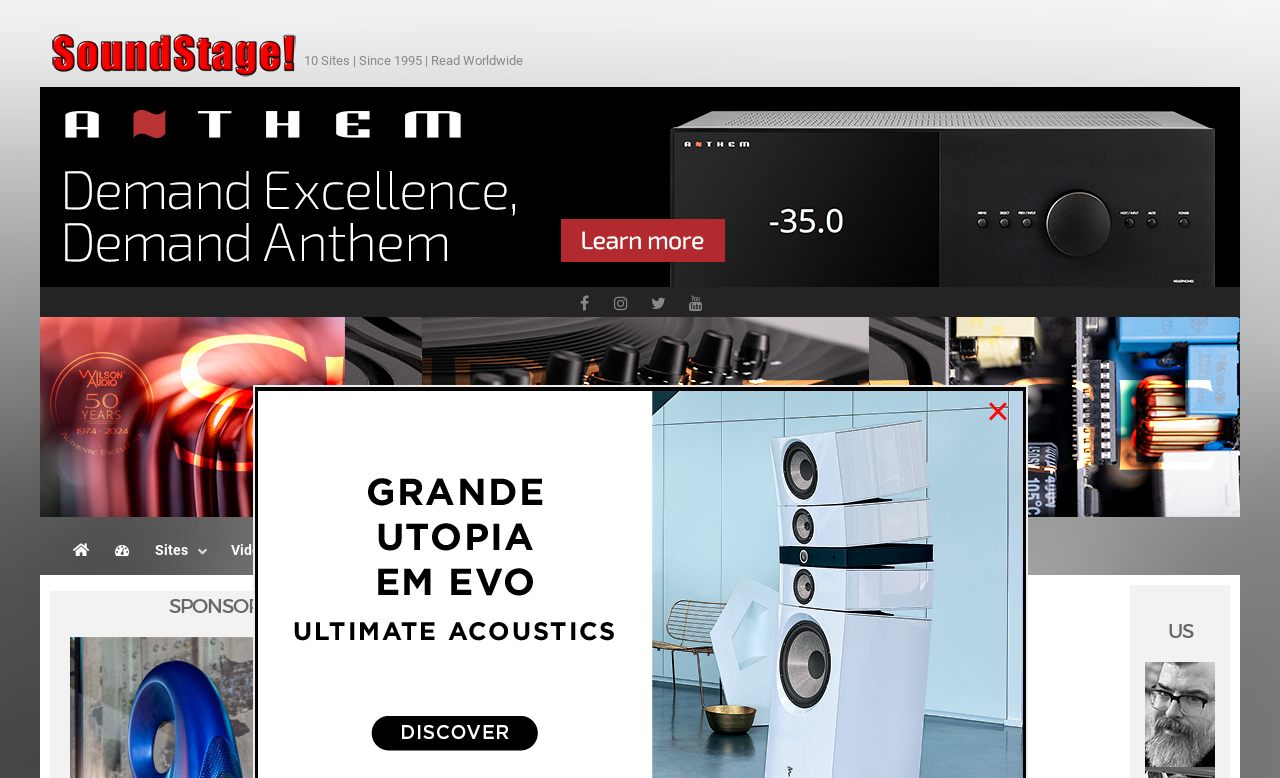Find the bounding box coordinates of the clickable element required to execute the following instruction: "View the 'Buying Guides'". Provide the coordinates as four float numbers between 0 and 1, i.e., [left, top, right, bottom].

[0.319, 0.689, 0.409, 0.726]